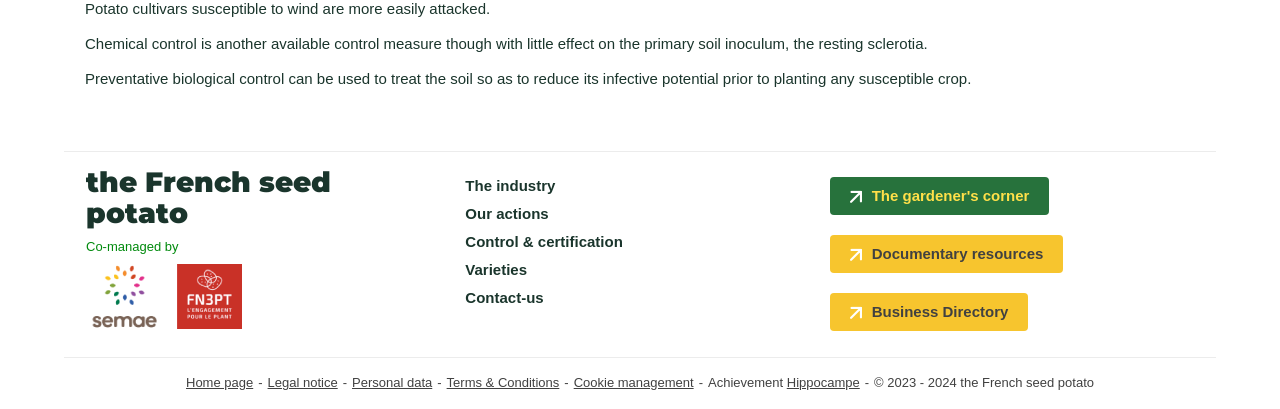Identify the bounding box coordinates of the region I need to click to complete this instruction: "Visit 'The gardener's corner'".

[0.648, 0.433, 0.82, 0.526]